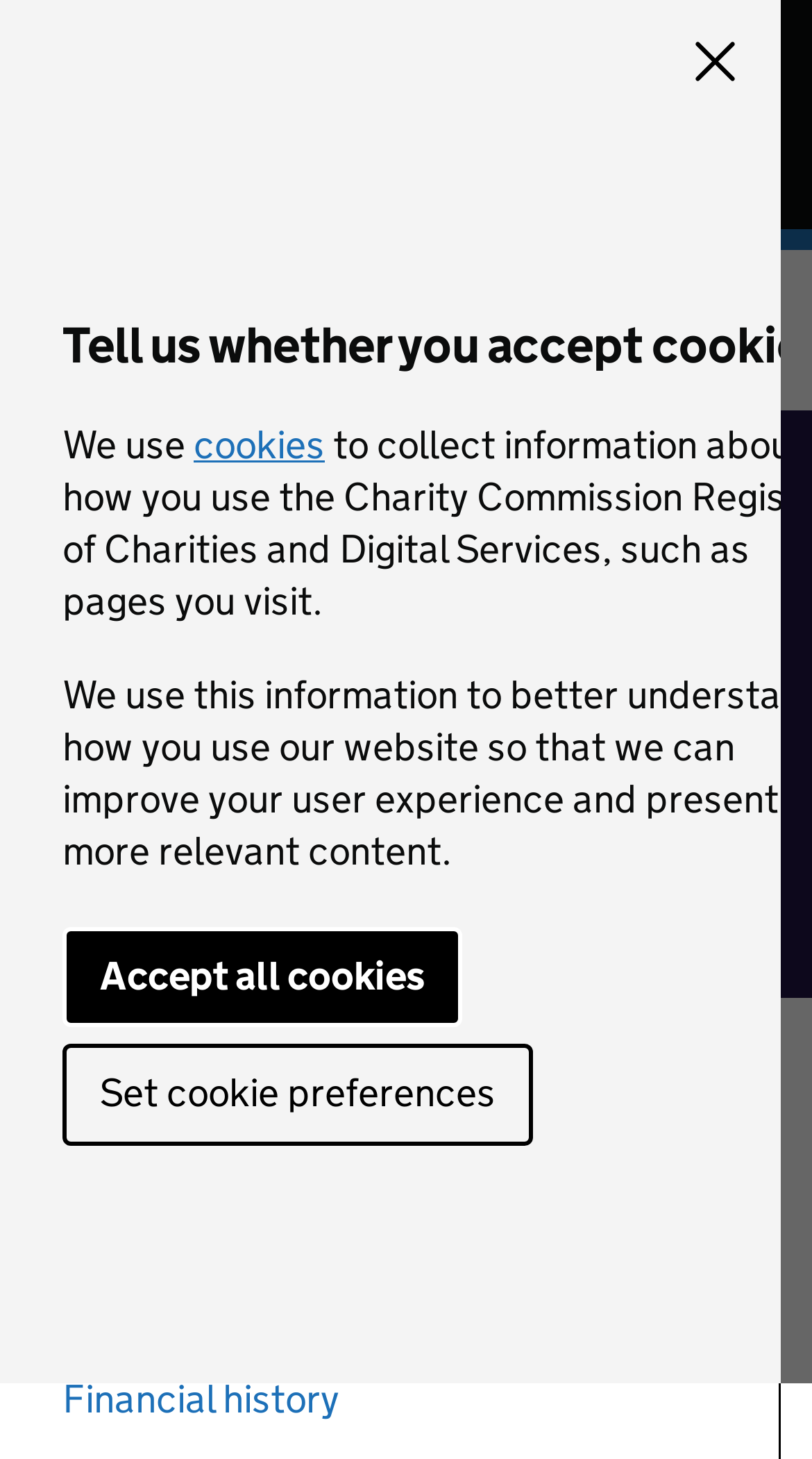Answer this question using a single word or a brief phrase:
What is the status of charity reporting?

Up to date (on time)